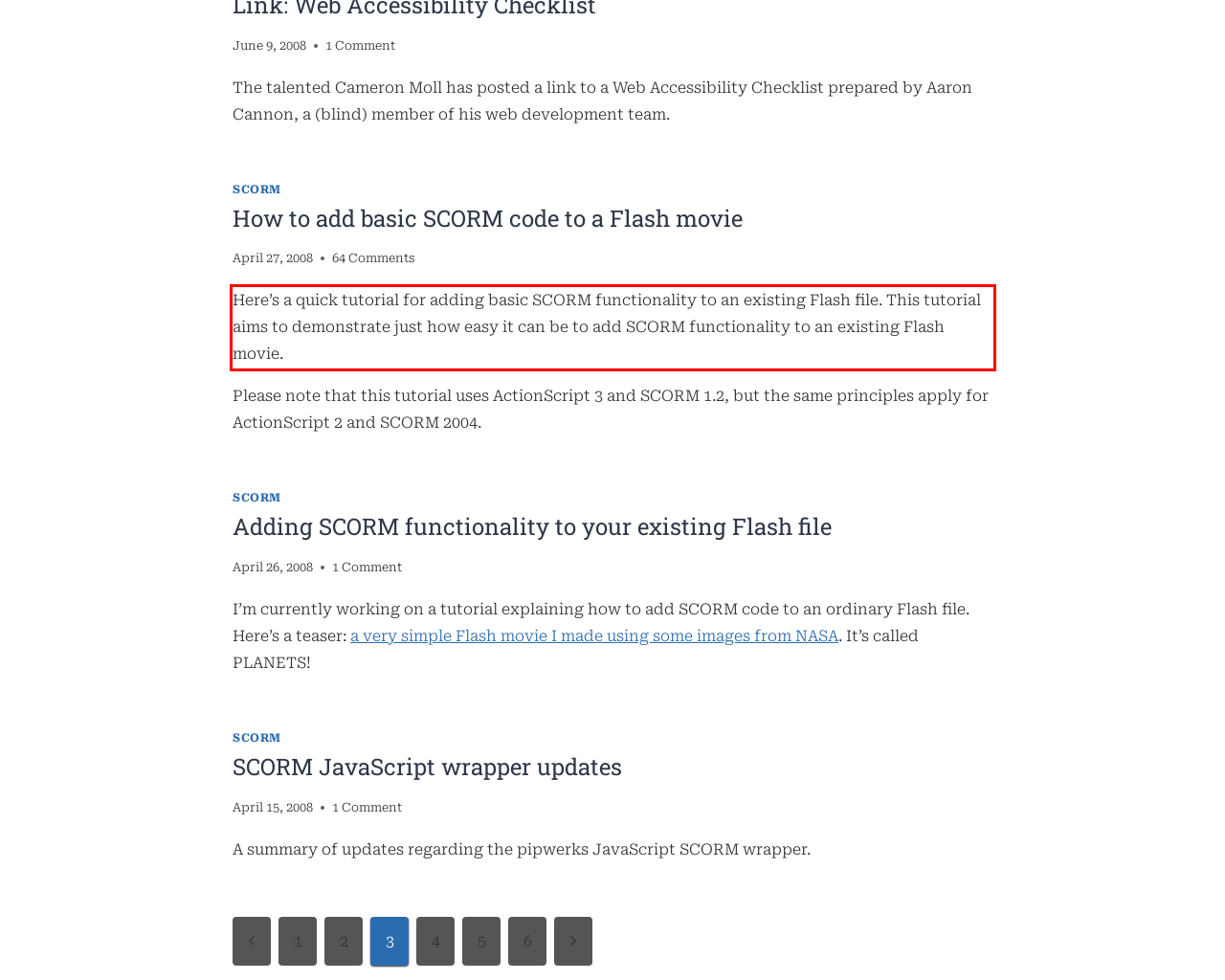Given a screenshot of a webpage with a red bounding box, please identify and retrieve the text inside the red rectangle.

Here’s a quick tutorial for adding basic SCORM functionality to an existing Flash file. This tutorial aims to demonstrate just how easy it can be to add SCORM functionality to an existing Flash movie.